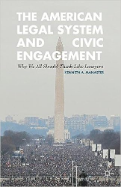Refer to the image and provide an in-depth answer to the question:
Who is the author of the book?

The author of the book is Kenneth A. Manaster, as stated in the caption. The caption provides this information, allowing us to identify the author of the book.